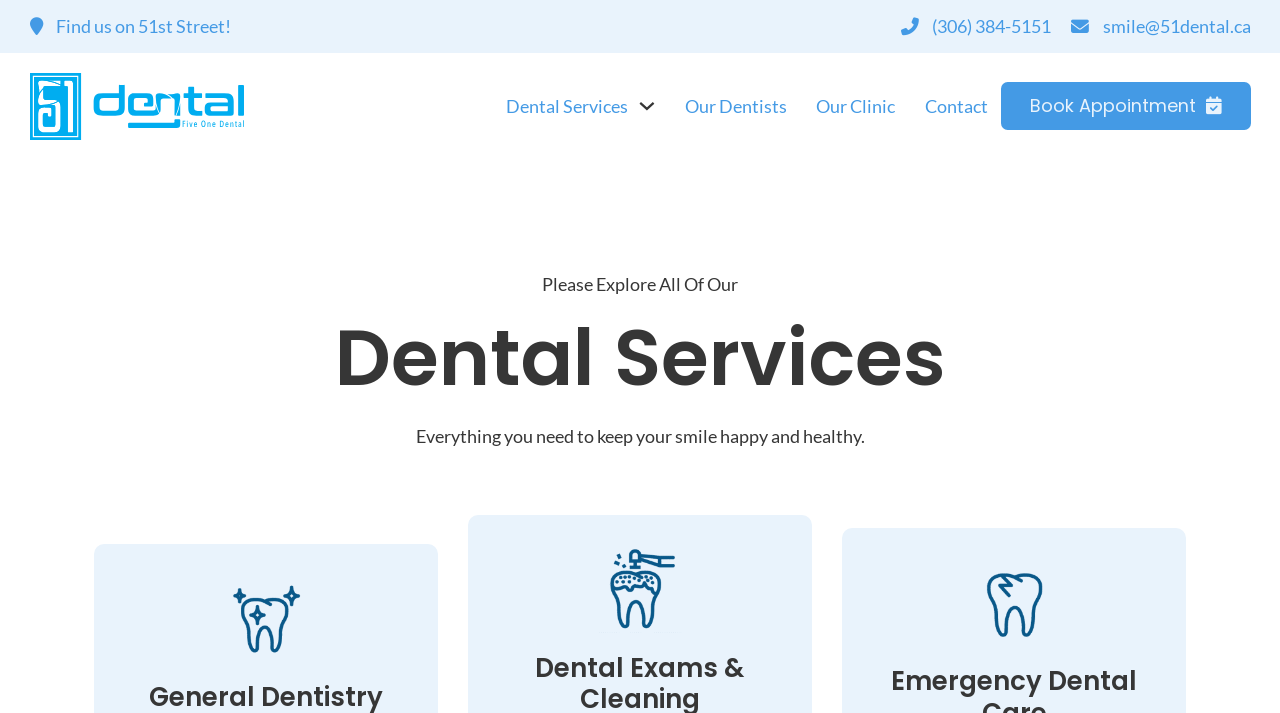From the element description Find us on 51st Street!, predict the bounding box coordinates of the UI element. The coordinates must be specified in the format (top-left x, top-left y, bottom-right x, bottom-right y) and should be within the 0 to 1 range.

[0.023, 0.018, 0.18, 0.056]